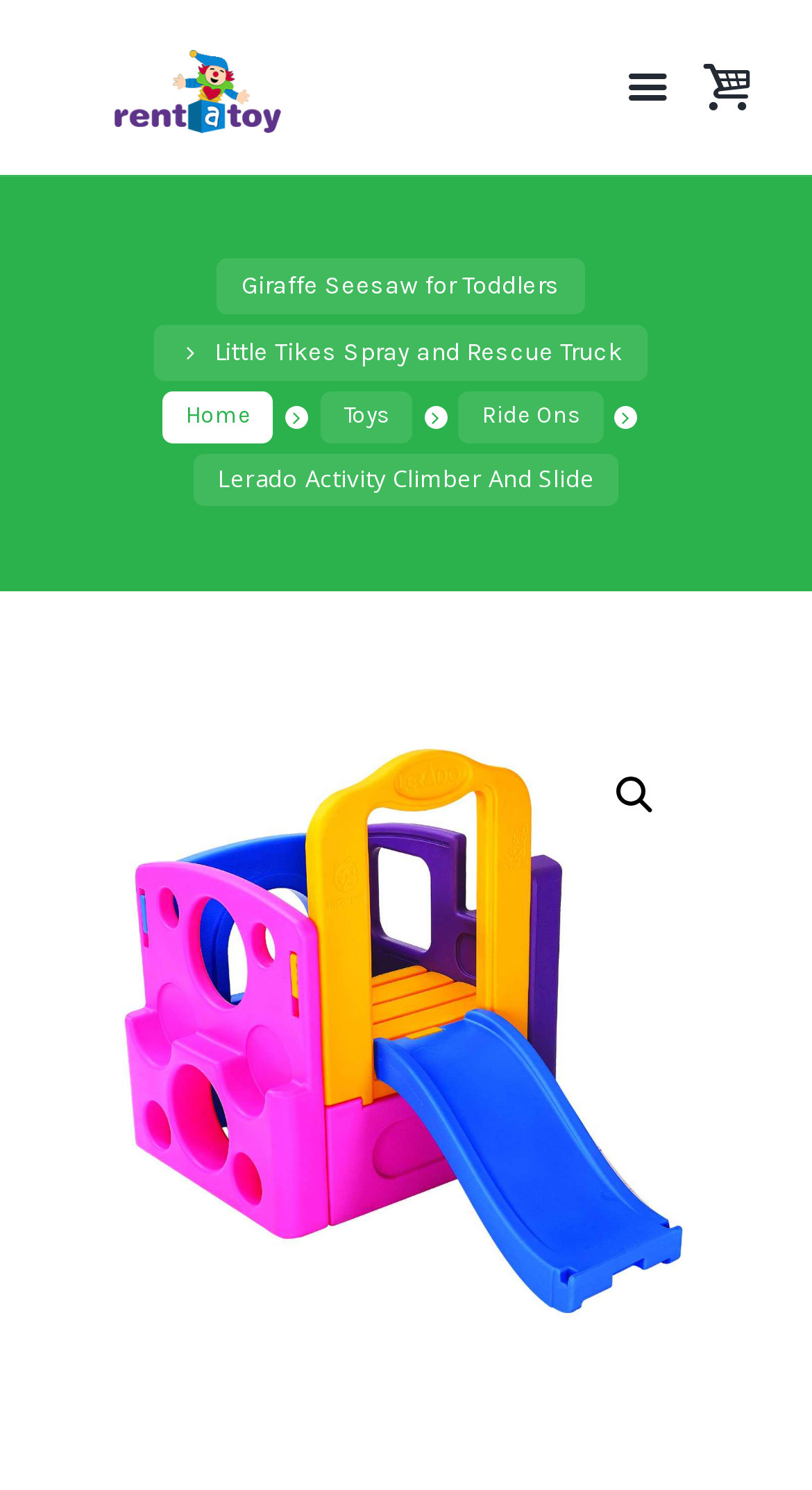Specify the bounding box coordinates for the region that must be clicked to perform the given instruction: "Search for a toy".

[0.736, 0.509, 0.828, 0.559]